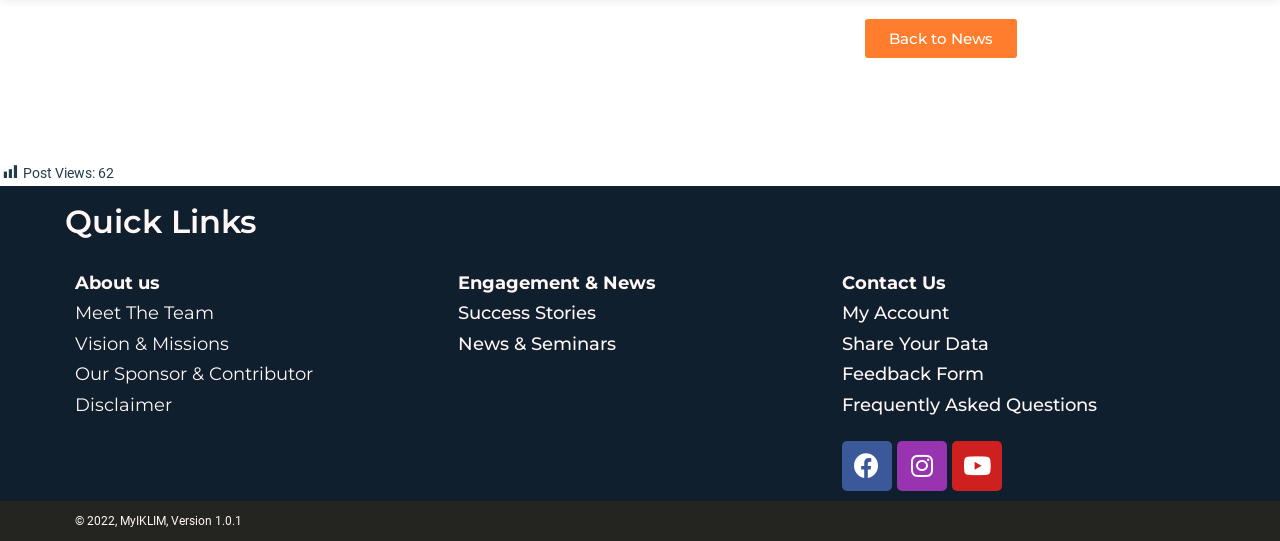Determine the bounding box coordinates for the clickable element required to fulfill the instruction: "share your data". Provide the coordinates as four float numbers between 0 and 1, i.e., [left, top, right, bottom].

[0.658, 0.615, 0.772, 0.656]